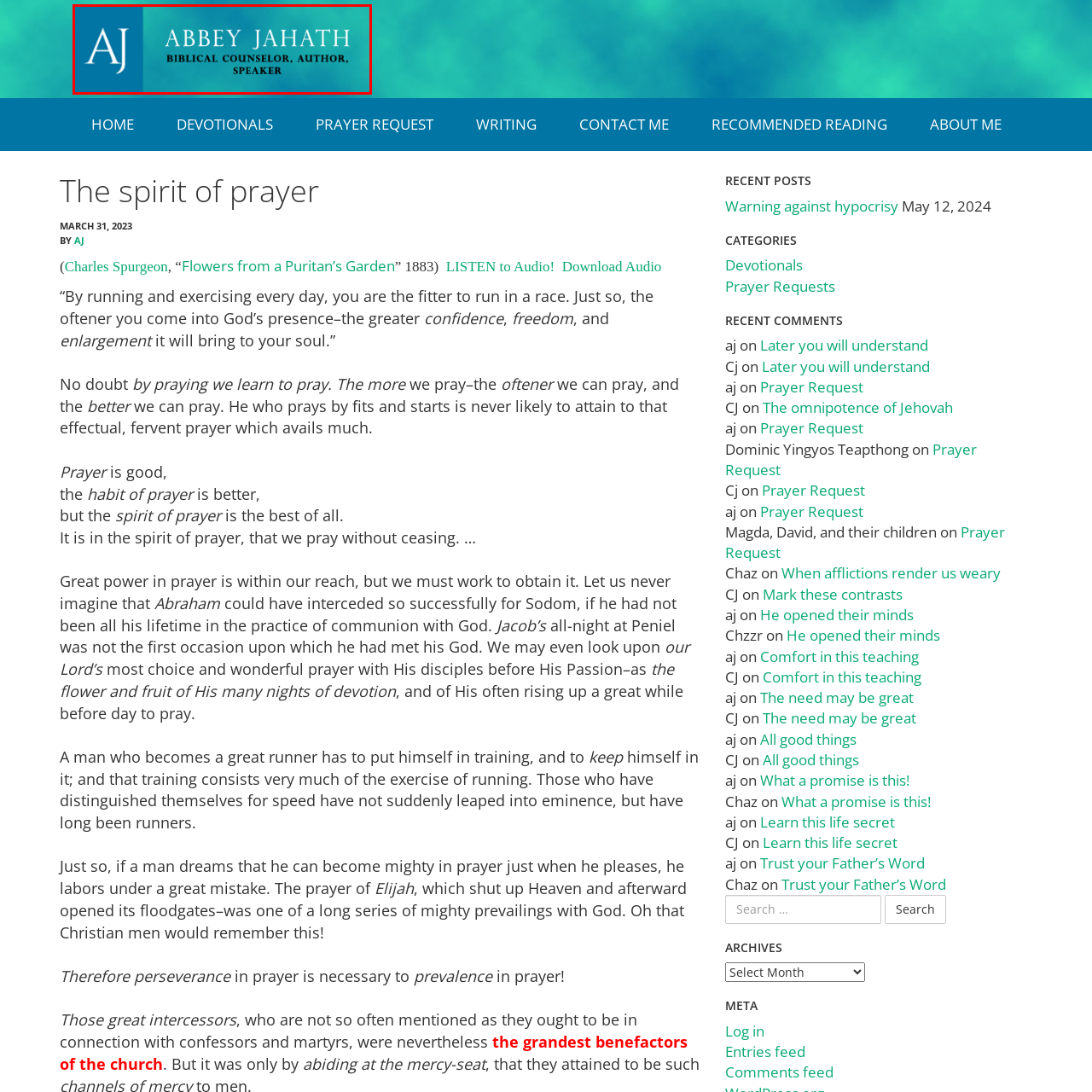What is Abbey Jahath's profession?
Review the image inside the red bounding box and give a detailed answer.

The subtitle indicates her professional roles, clearly conveying her expertise and focus in promoting spiritual guidance and counseling, which are the professions of a biblical counselor, author, and speaker.